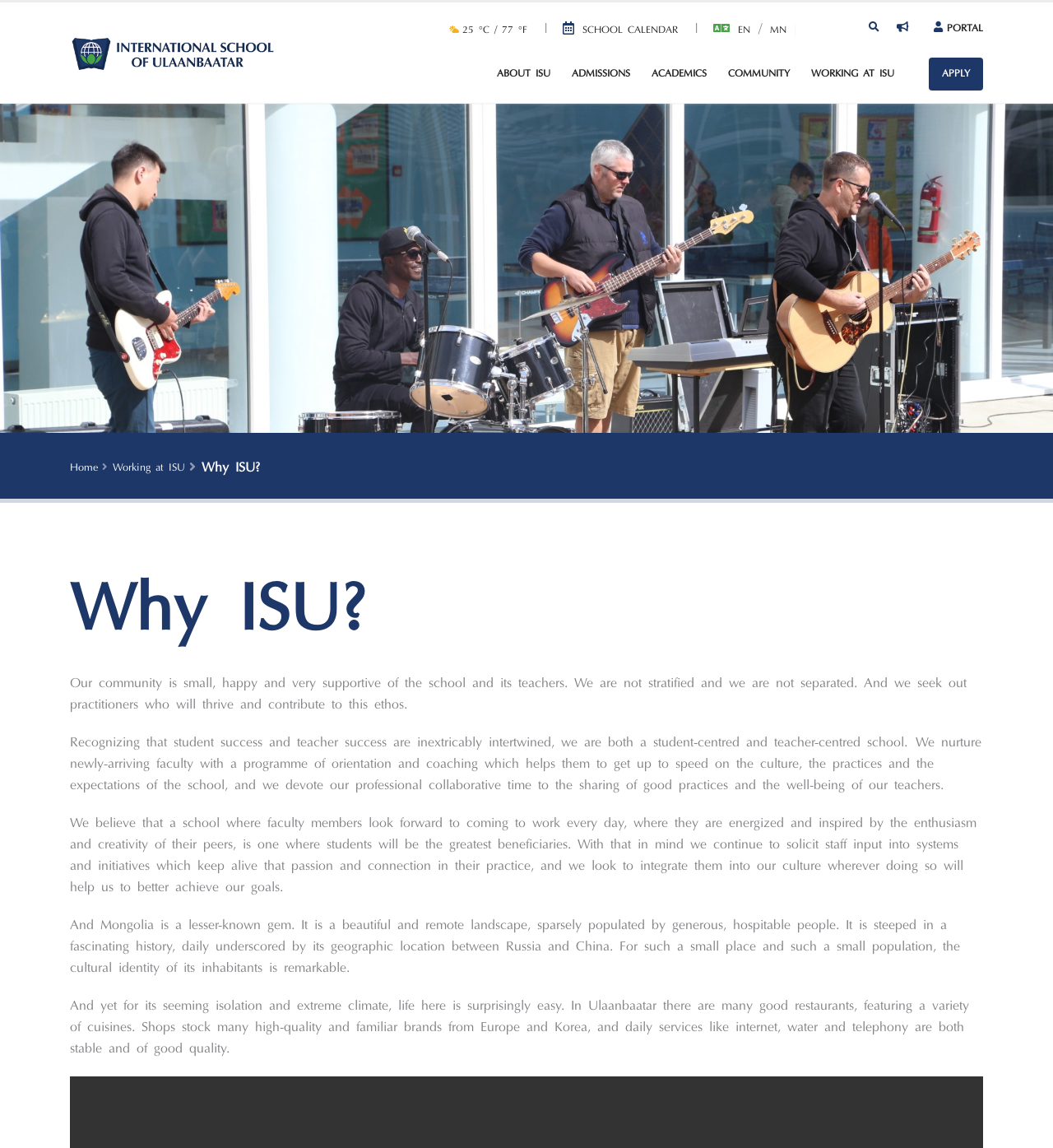Identify the bounding box for the described UI element: "name="q" placeholder="Search"".

[0.763, 0.015, 0.816, 0.037]